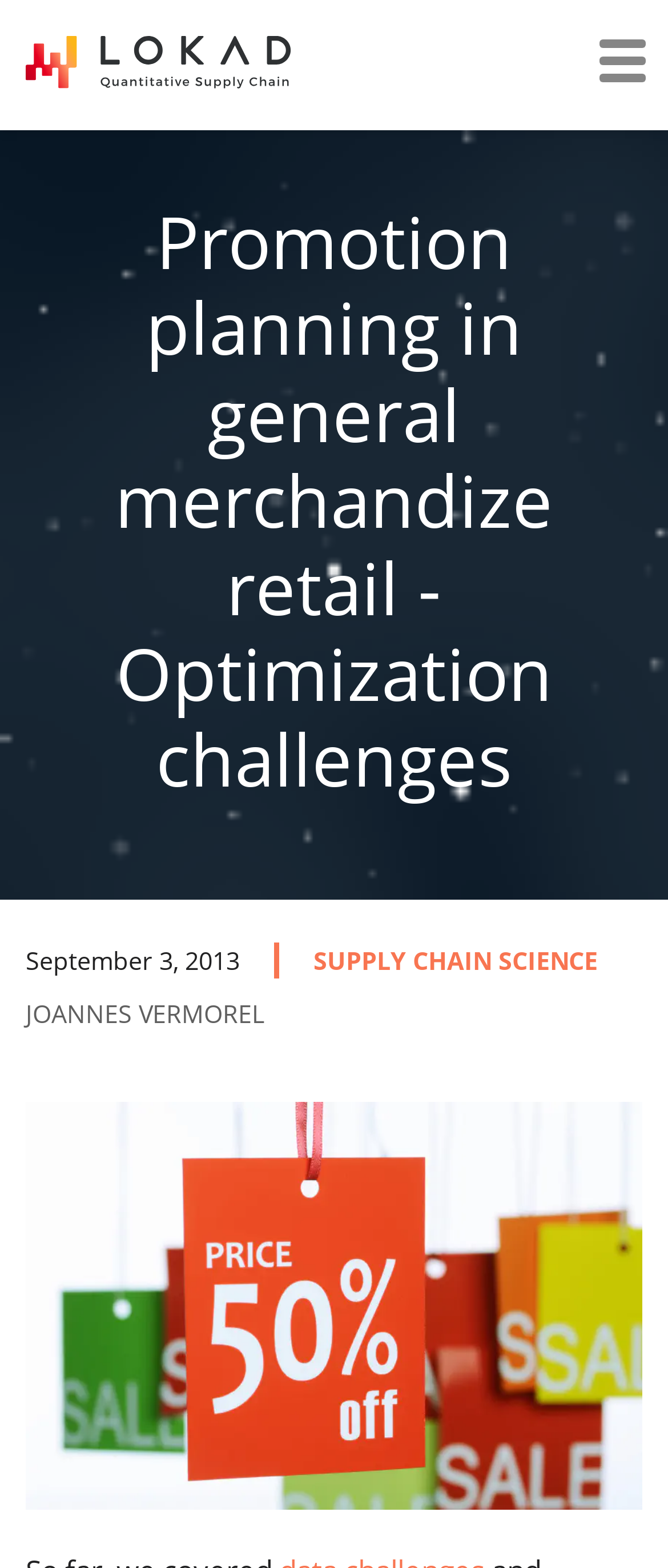Please respond to the question using a single word or phrase:
What is the topic of the article?

Promotion planning in general merchandize retail